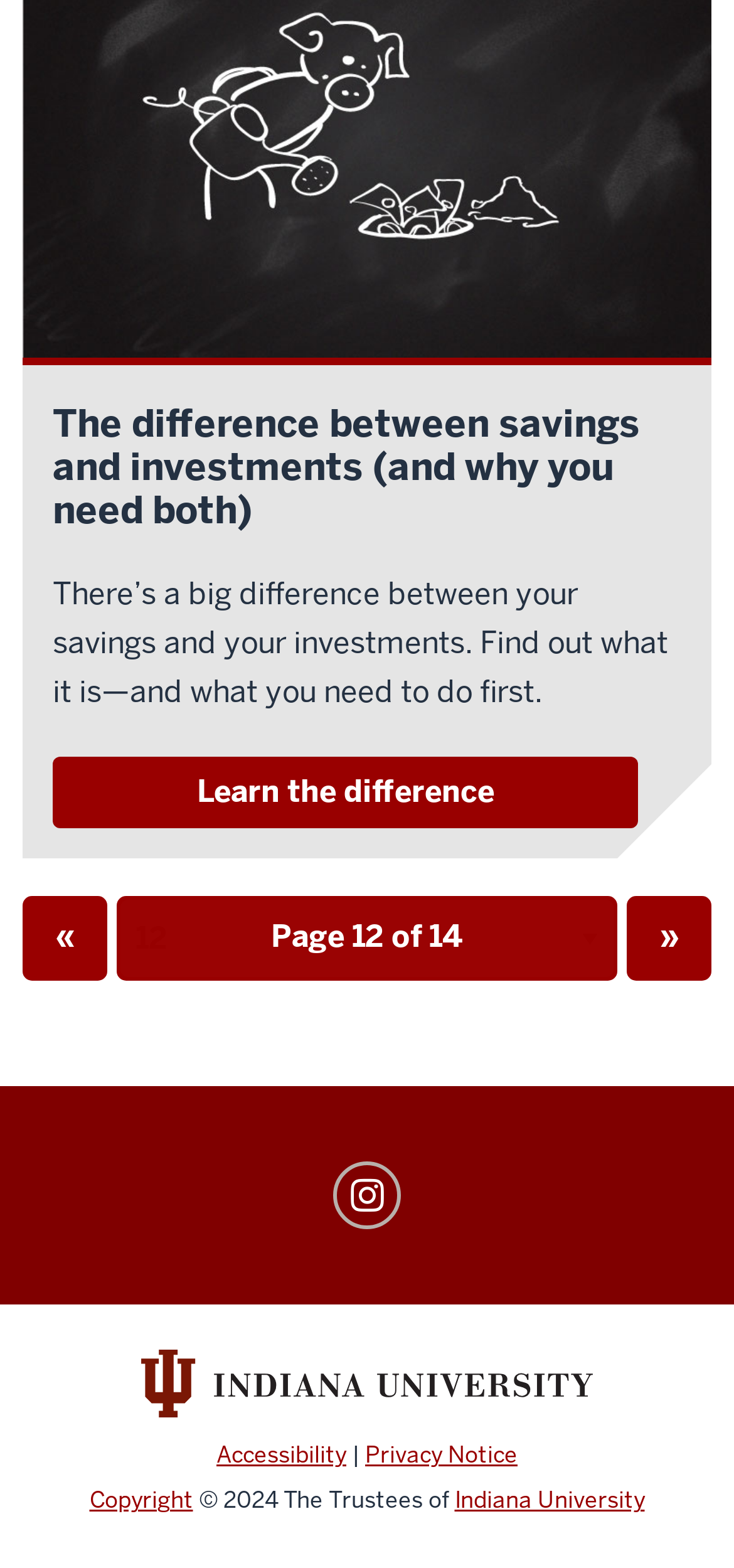Please determine the bounding box of the UI element that matches this description: Learn the difference. The coordinates should be given as (top-left x, top-left y, bottom-right x, bottom-right y), with all values between 0 and 1.

[0.072, 0.483, 0.869, 0.529]